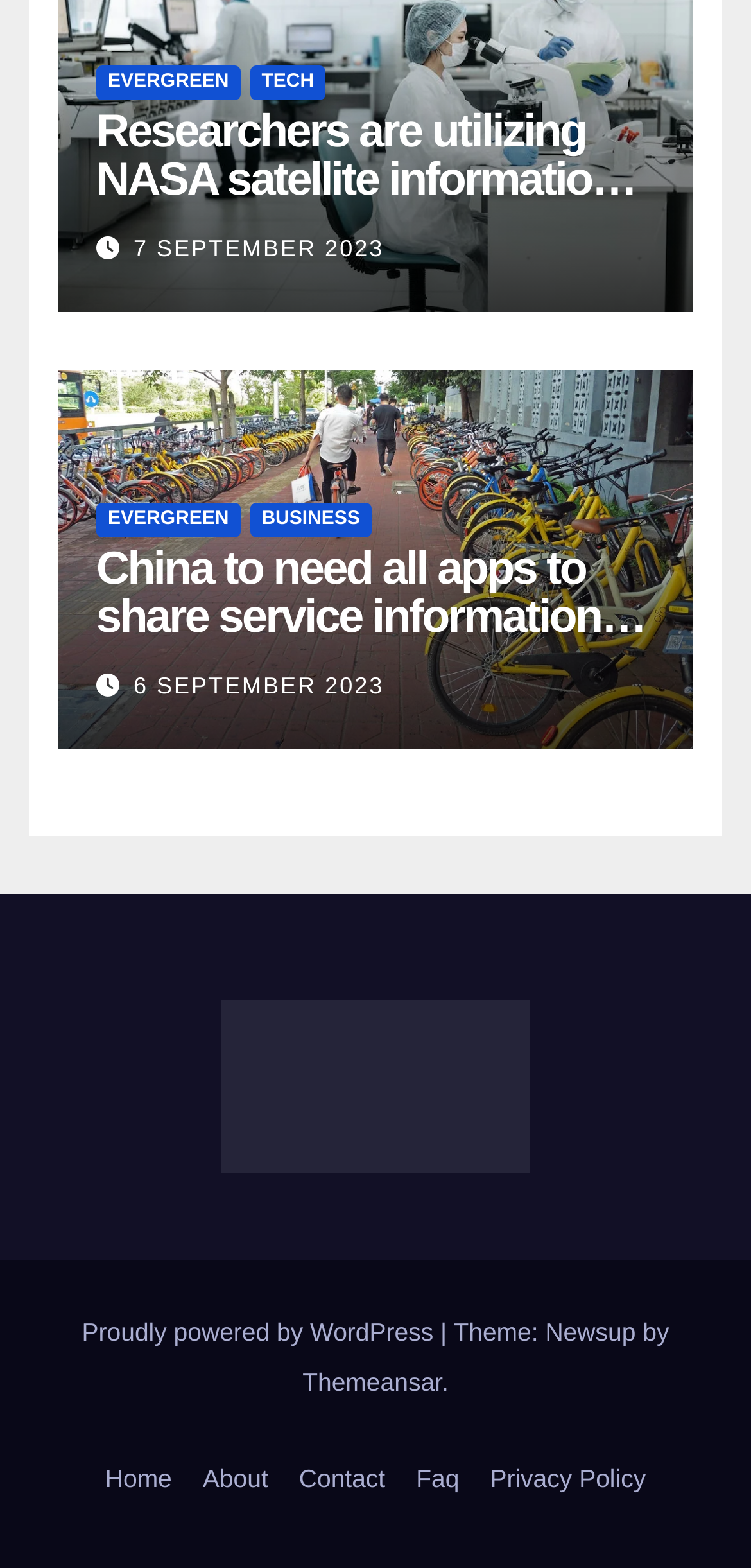Identify the coordinates of the bounding box for the element that must be clicked to accomplish the instruction: "View the maps".

None